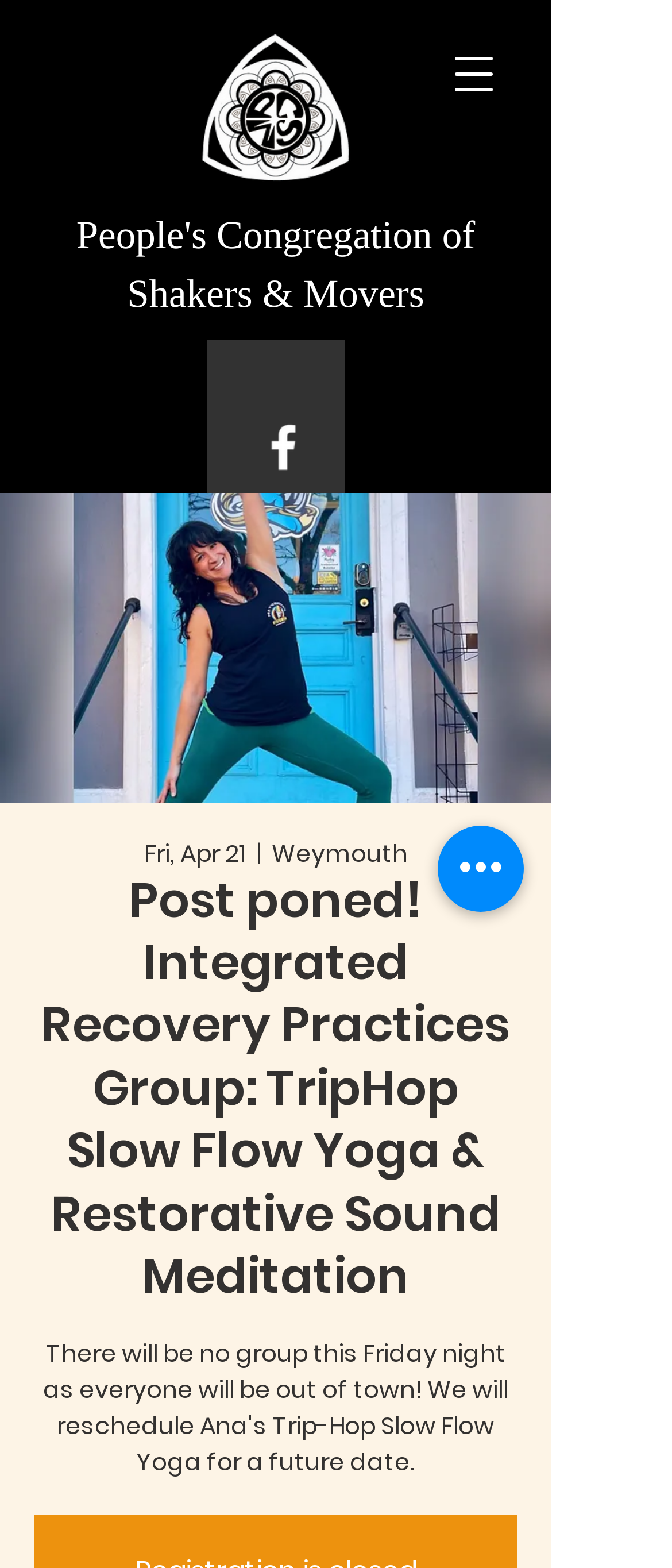Identify the bounding box of the UI component described as: "aria-label="Quick actions"".

[0.651, 0.527, 0.779, 0.582]